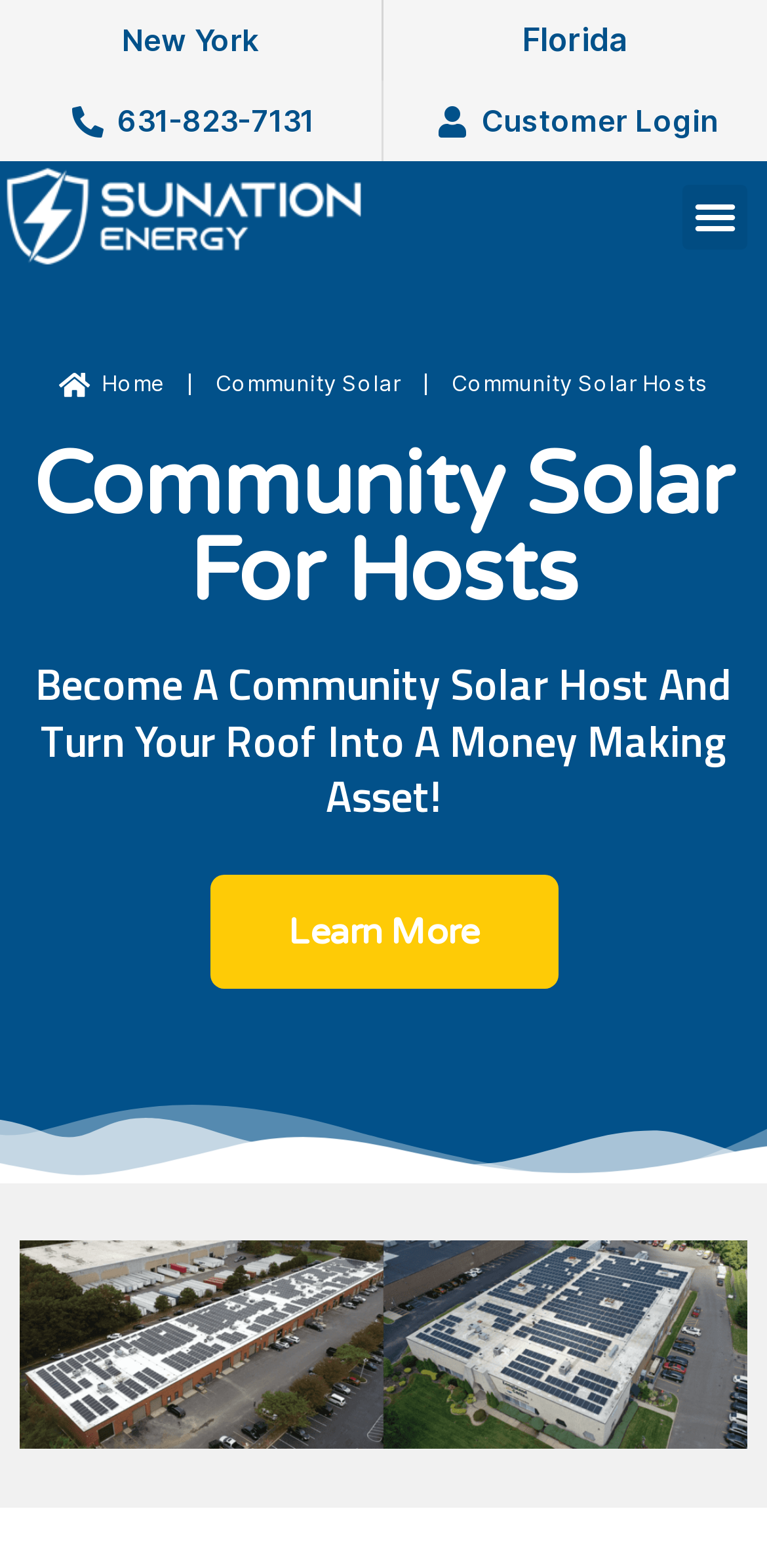Write an extensive caption that covers every aspect of the webpage.

The webpage is about community solar hosting, specifically highlighting the benefits of converting one's roof into a money-making asset. At the top left, there are two links, "New York" and "Florida", which are likely location-based options. Below these links, there is a phone number "631-823-7131" and a "Customer Login" link, positioned at the top center of the page.

On the top right, there is a "Menu Toggle" button, which when expanded, reveals a menu with links to "Home", "Community Solar", and "Community Solar Hosts". 

The main content of the page is headed by a title "Community Solar For Hosts" followed by a more descriptive heading "Become A Community Solar Host And Turn Your Roof Into A Money Making Asset!". This section is positioned at the top center of the page. 

Below this heading, there is a call-to-action button "Learn More", which is centered on the page. The overall layout suggests that the webpage is focused on promoting community solar hosting and encouraging visitors to learn more about the opportunity.